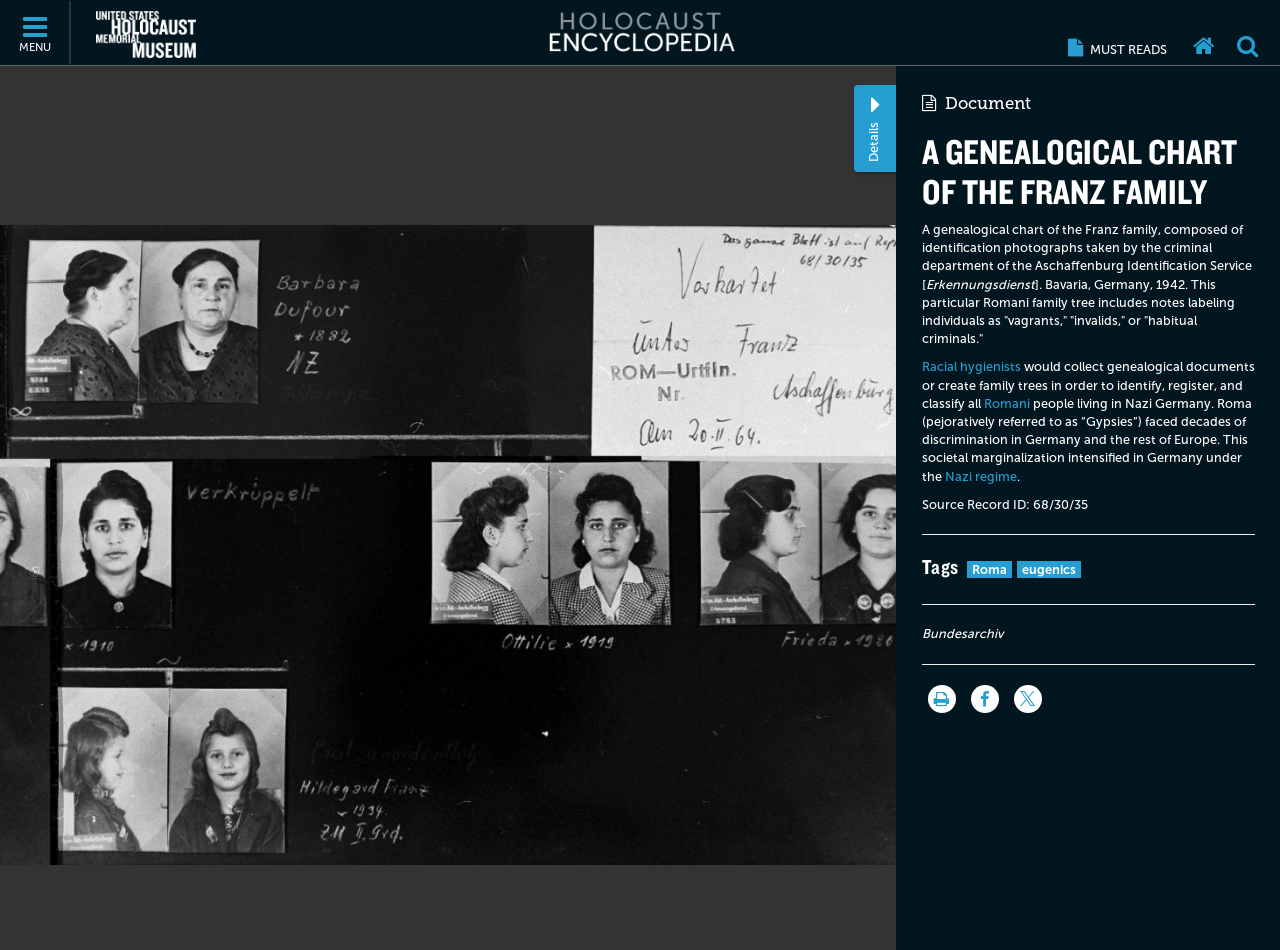Provide a brief response using a word or short phrase to this question:
Where was the identification photograph taken?

Aschaffenburg, Bavaria, Germany